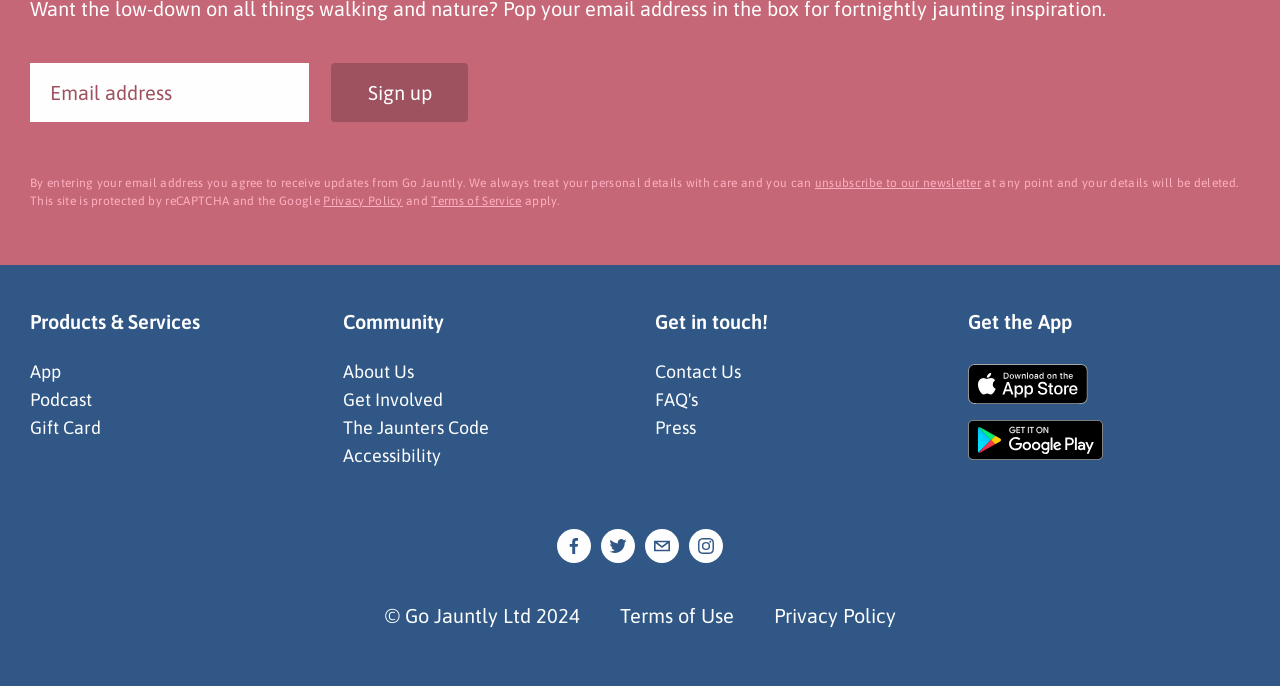What is the purpose of the reCAPTCHA?
Please provide a comprehensive answer based on the details in the screenshot.

The StaticText element mentions that 'This site is protected by reCAPTCHA and the Google', indicating that the reCAPTCHA is used to protect the website from spam or malicious activities.